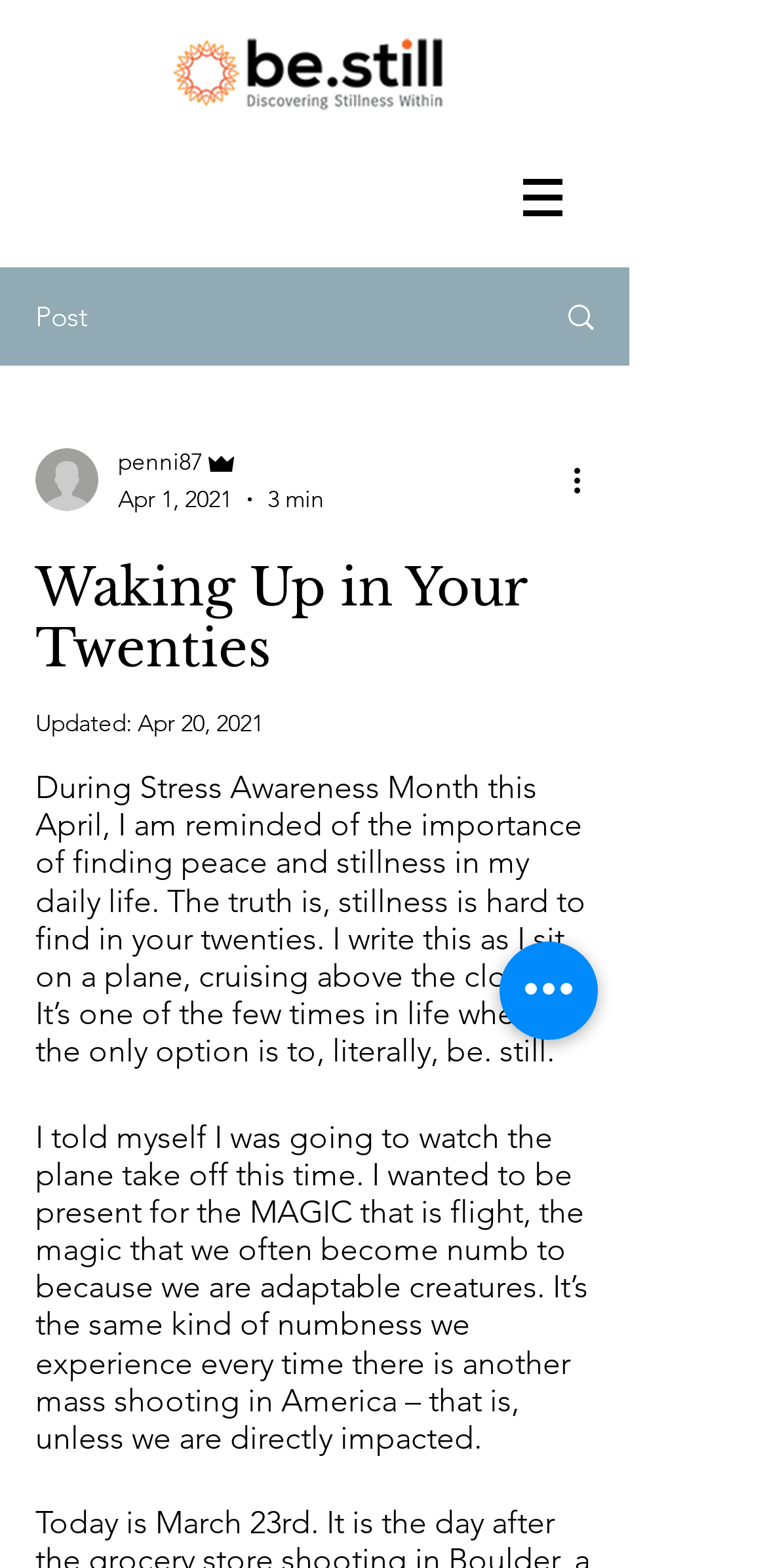Identify the bounding box for the UI element that is described as follows: "Search".

[0.695, 0.172, 0.818, 0.232]